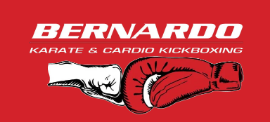What is the theme of the logo?
Based on the image, answer the question in a detailed manner.

The theme of the logo is martial arts and fitness because the caption mentions that the phrases 'KARATE & CARDIO KICKBOXING' are presented below the word 'BERNARDO', emphasizing the focus on martial arts and fitness, and the illustration of a gloved hand and a striking fist symbolizes the dynamic and energetic nature of the training offered.